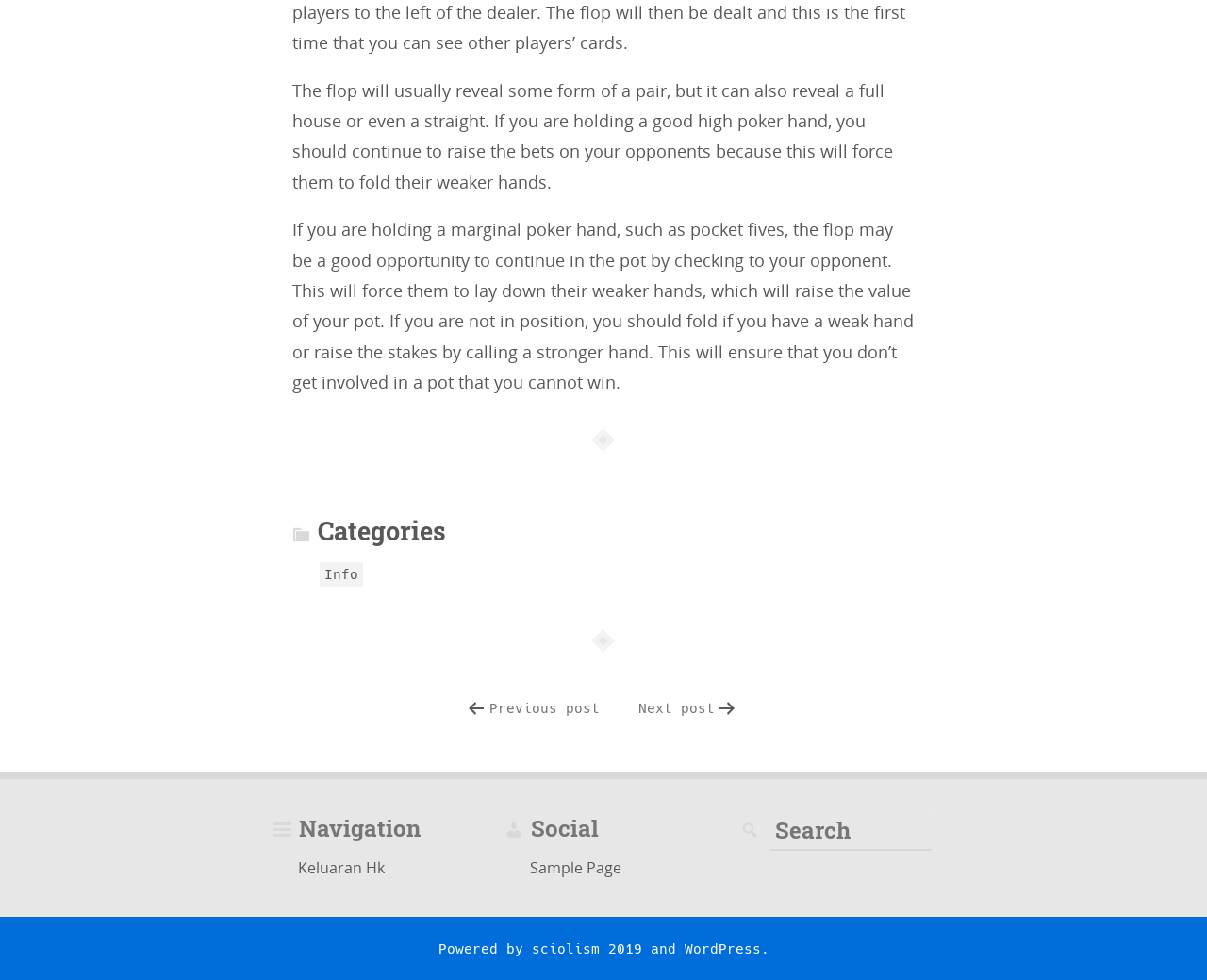Specify the bounding box coordinates of the area that needs to be clicked to achieve the following instruction: "Search for something".

[0.638, 0.83, 0.772, 0.869]